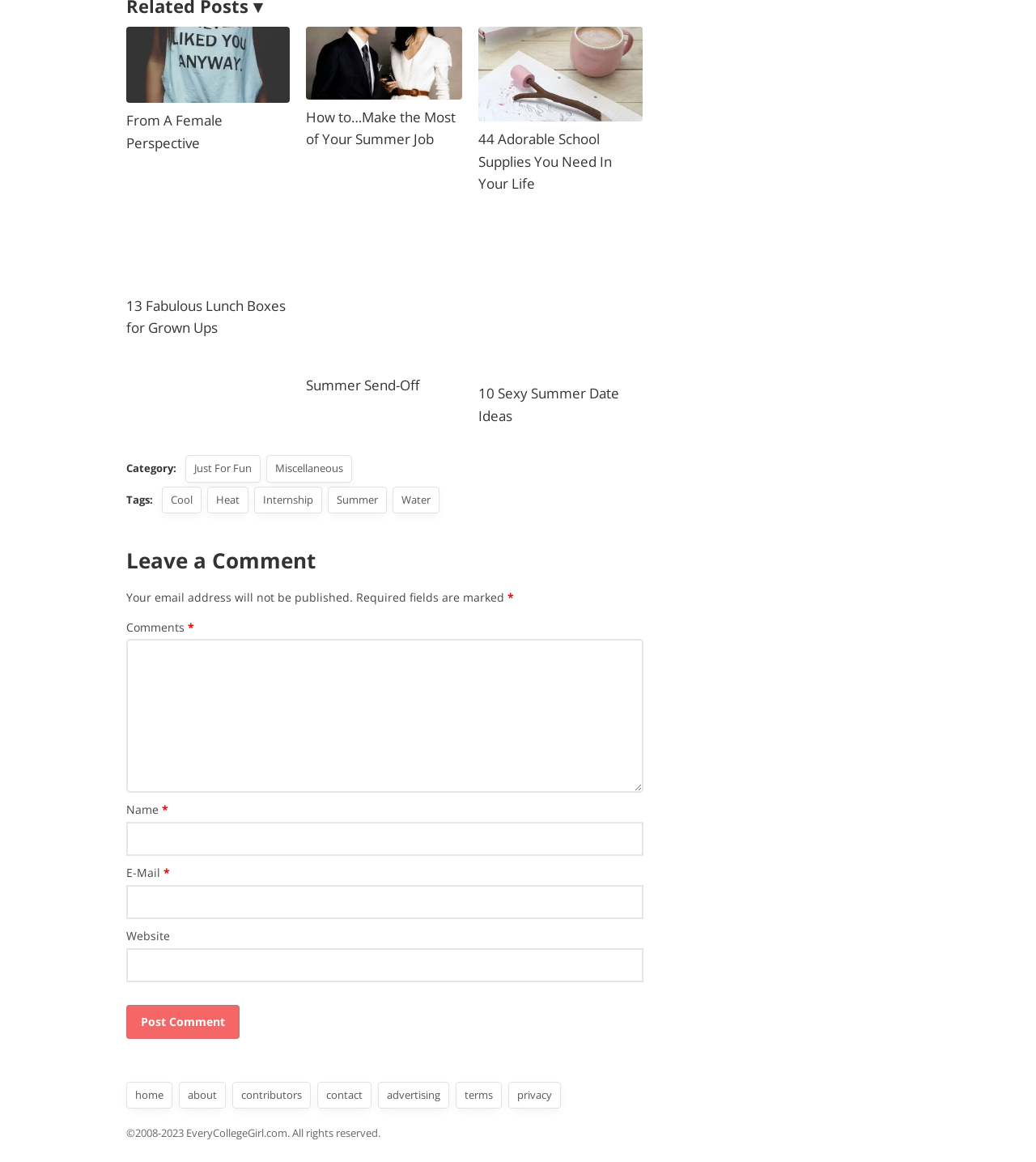Can you give a comprehensive explanation to the question given the content of the image?
What is the copyright year range of the webpage?

The copyright year range of the webpage is obtained by looking at the static text element at the bottom of the webpage, which says '©2008-2023 EveryCollegeGirl.com. All rights reserved.'